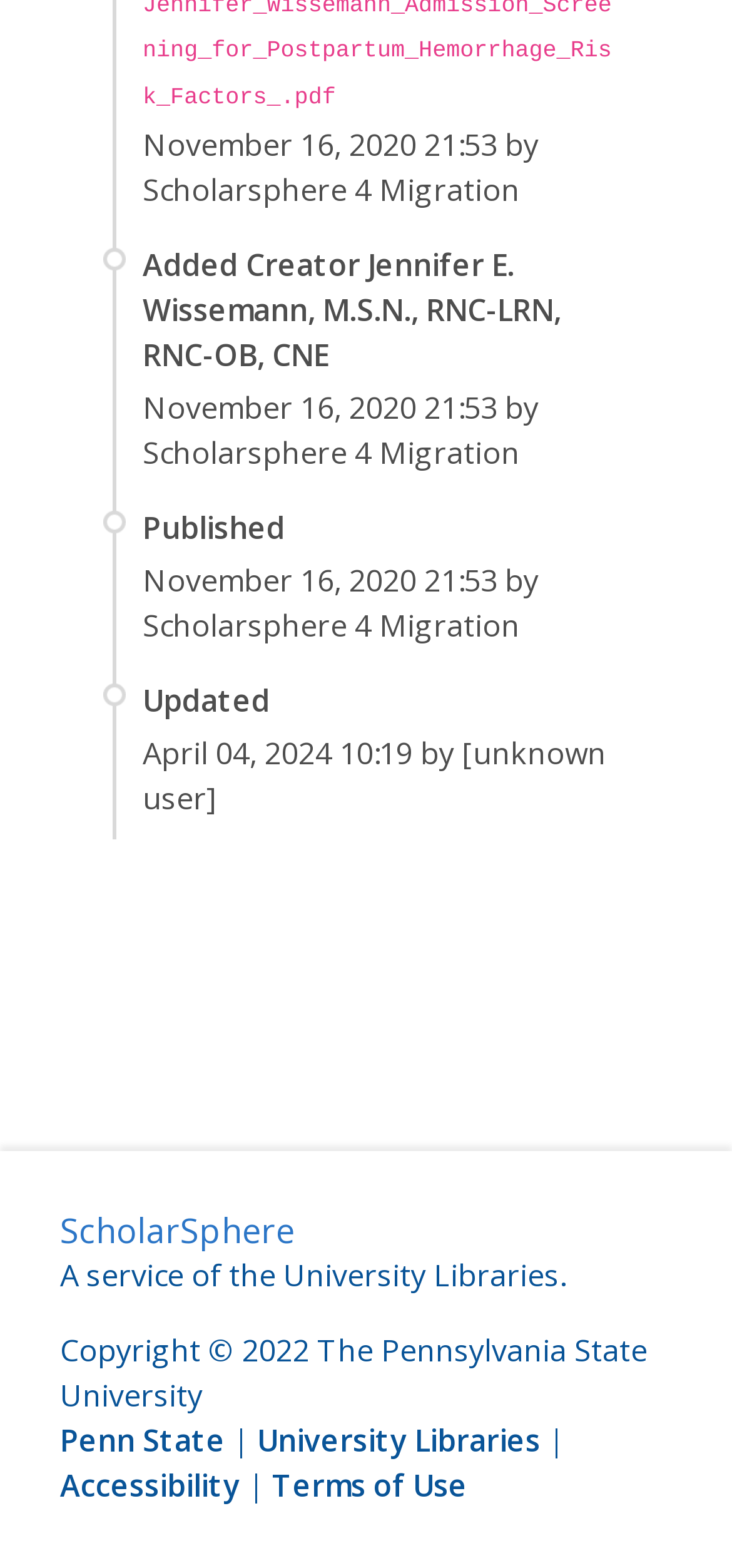How many links are there at the bottom of the webpage?
Refer to the screenshot and answer in one word or phrase.

4